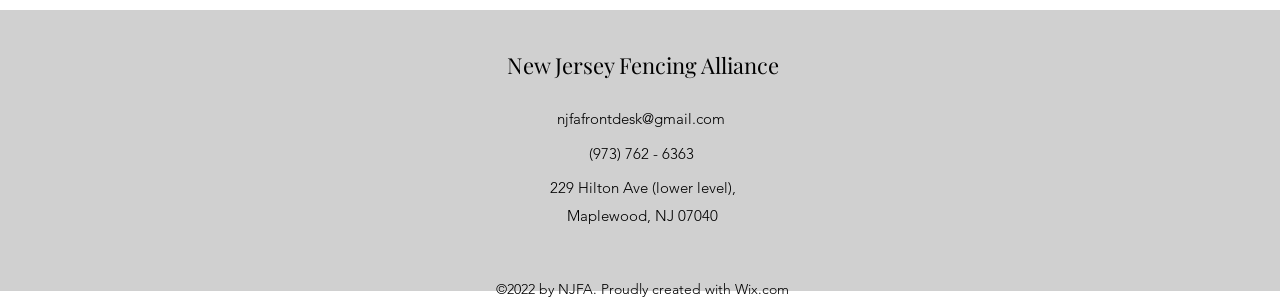What is the phone number of the fencing alliance?
Please ensure your answer to the question is detailed and covers all necessary aspects.

The phone number of the fencing alliance can be found in the StaticText element with the text '(973) 762 - 6363' which is located below the email address.